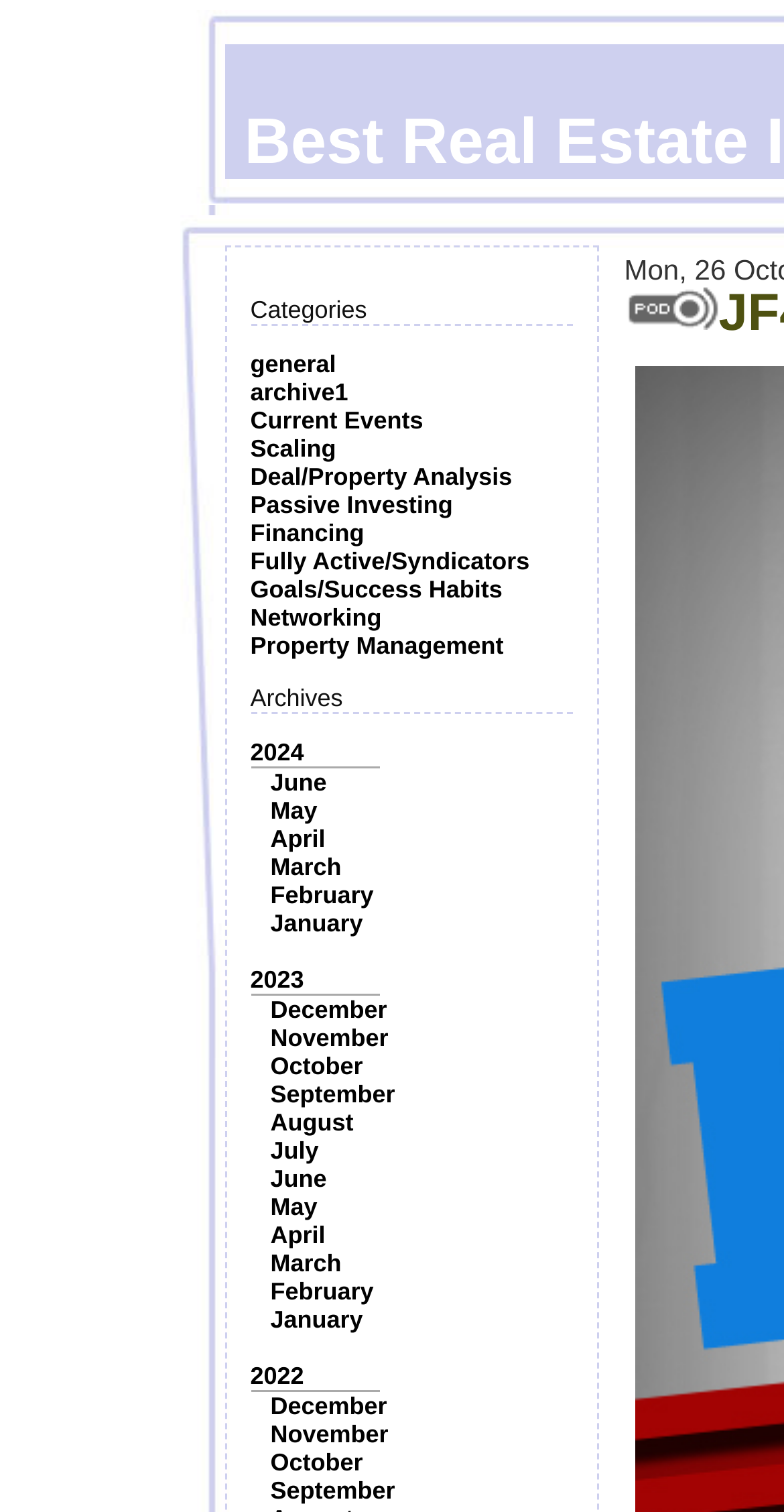Find the bounding box coordinates of the clickable area that will achieve the following instruction: "View archives from 2024".

[0.319, 0.488, 0.388, 0.507]